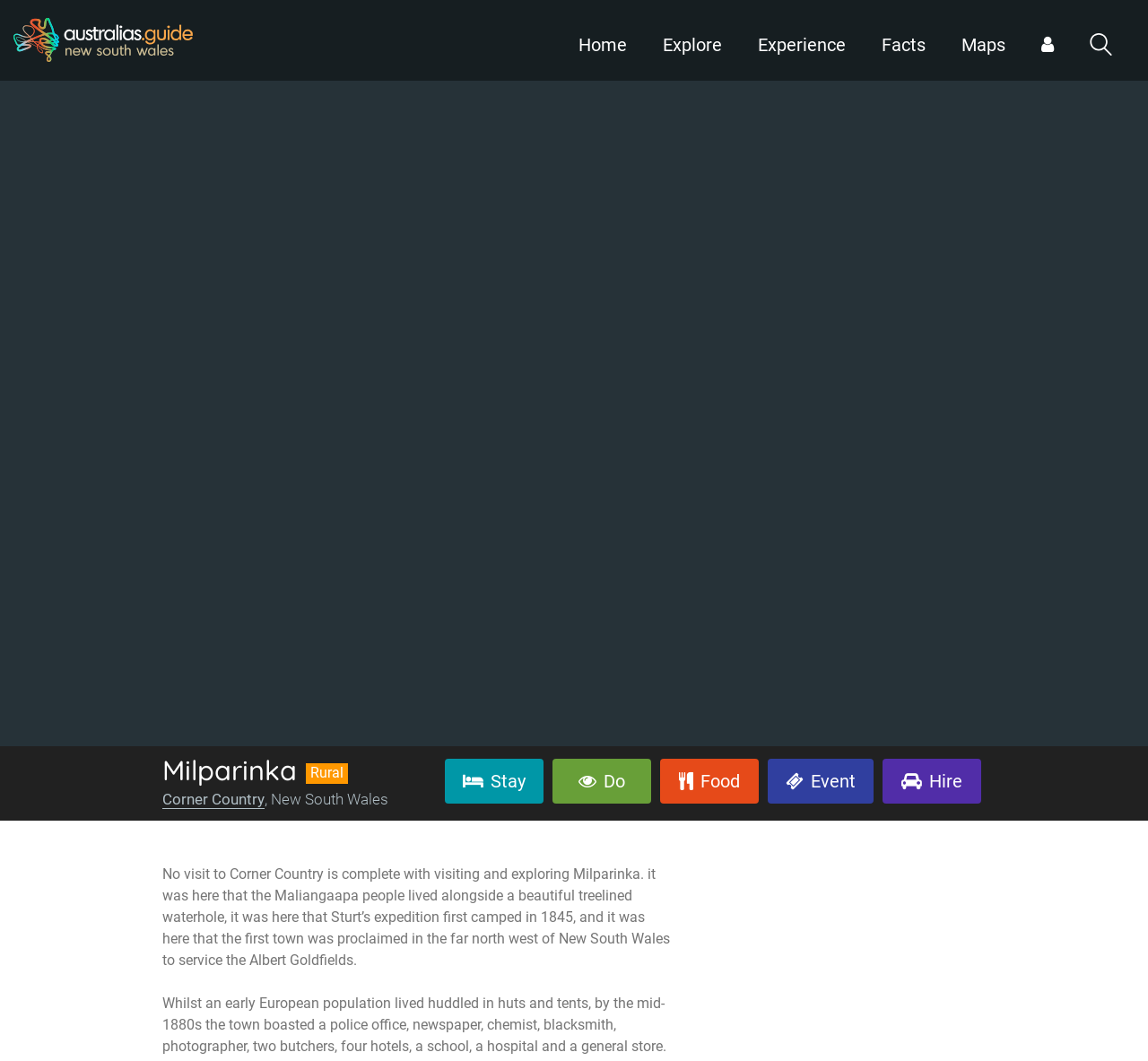Highlight the bounding box coordinates of the element that should be clicked to carry out the following instruction: "Explore Stay options". The coordinates must be given as four float numbers ranging from 0 to 1, i.e., [left, top, right, bottom].

[0.388, 0.715, 0.473, 0.757]